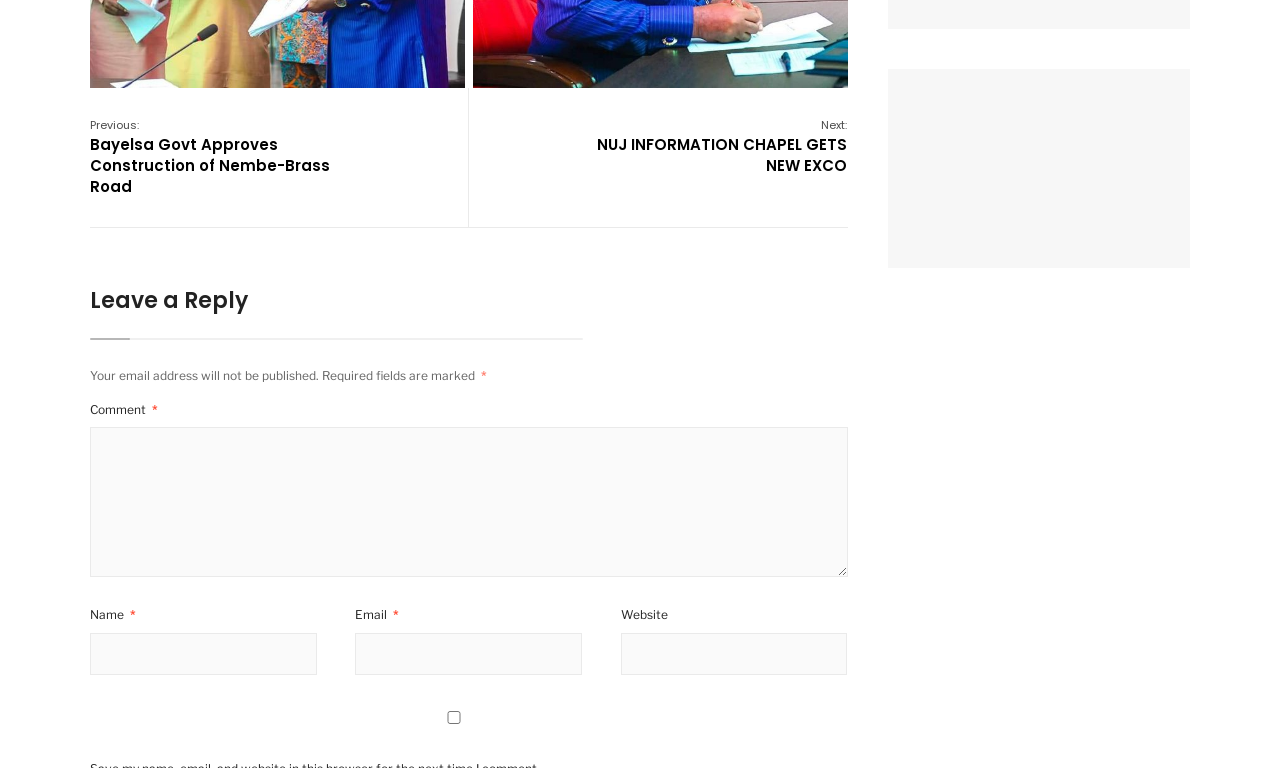What is the position of the 'Previous' link relative to the 'Next' link?
Analyze the image and provide a thorough answer to the question.

The 'Previous' link is positioned to the left of the 'Next' link, as indicated by their bounding box coordinates, with the 'Previous' link having a smaller x1 value than the 'Next' link.